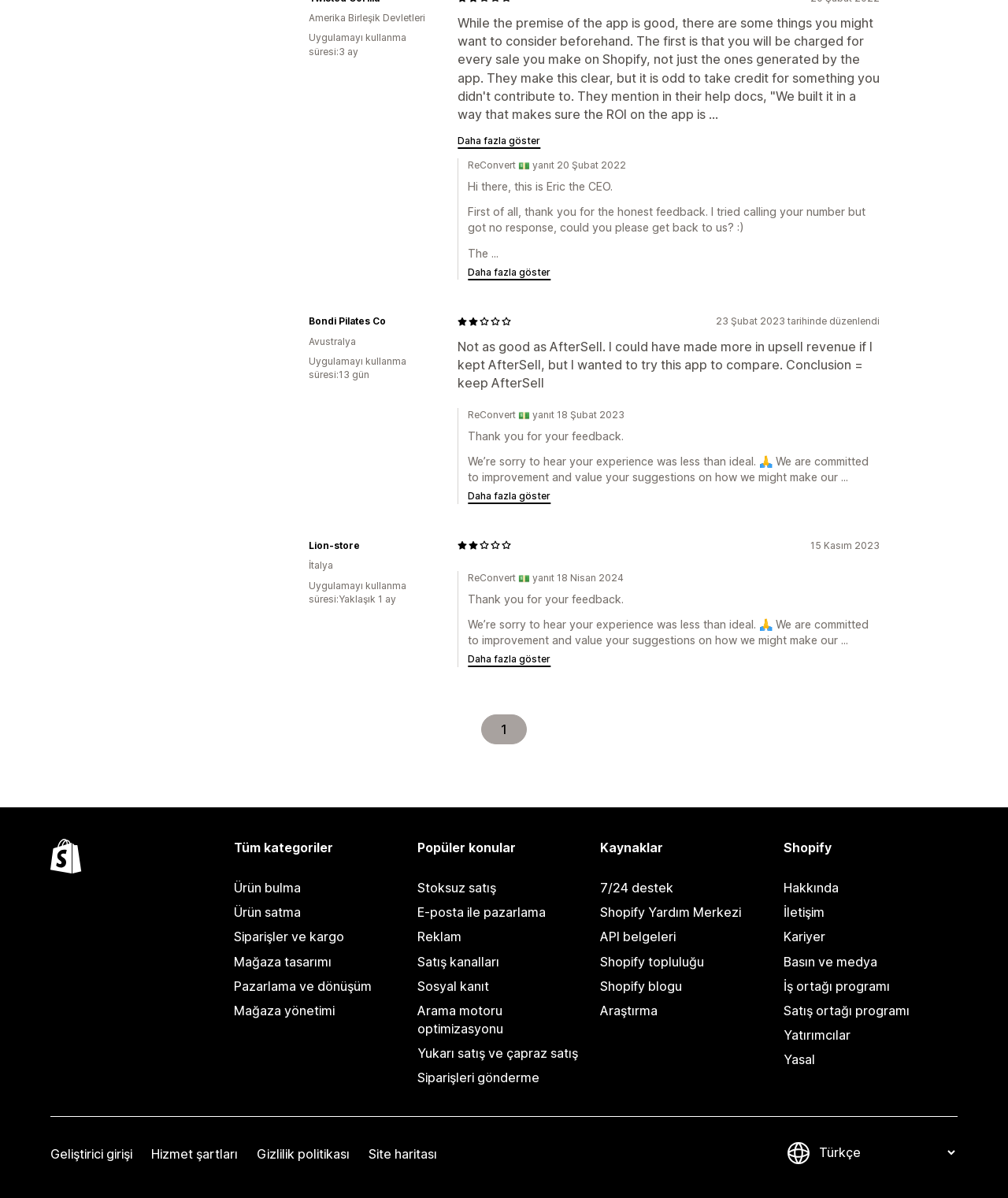How long has Bondi Pilates Co been using the app?
Please respond to the question with a detailed and thorough explanation.

I found the information about Bondi Pilates Co by looking at the text 'Uygulamayı kullanma süresi:13 gün' which is located near the user review from Bondi Pilates Co.